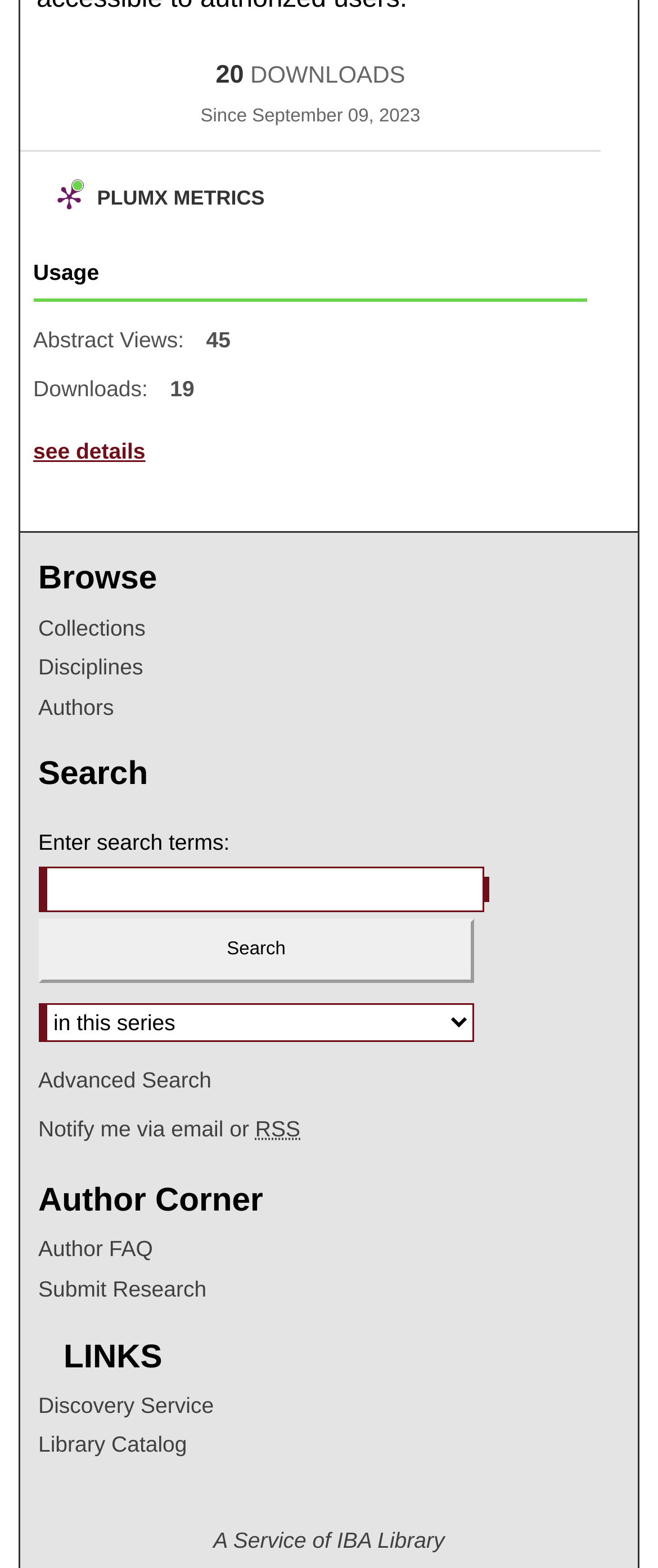Please reply to the following question using a single word or phrase: 
How many downloads are there since September 09, 2023?

19